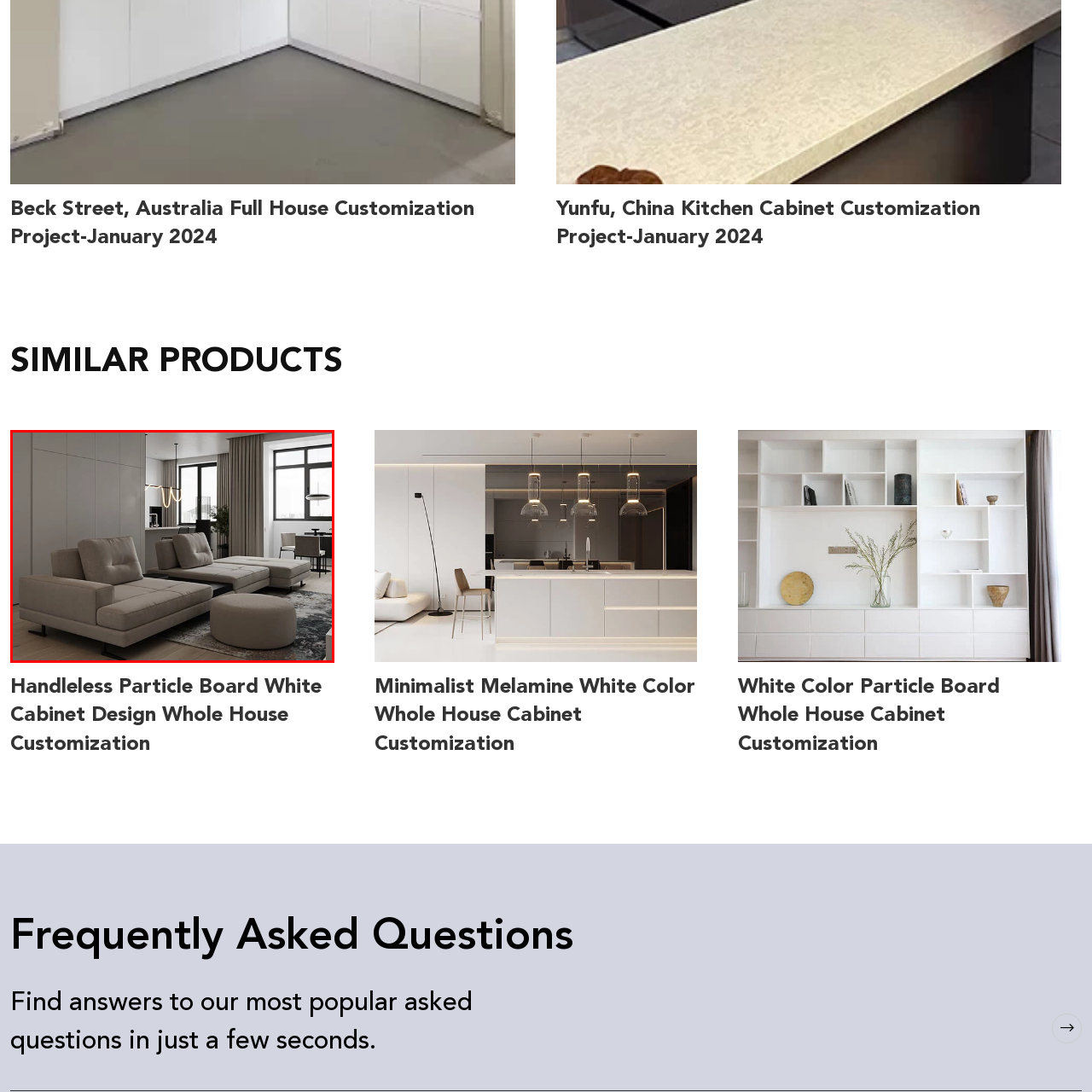What shape is the dining table?
Look at the image surrounded by the red border and respond with a one-word or short-phrase answer based on your observation.

Round